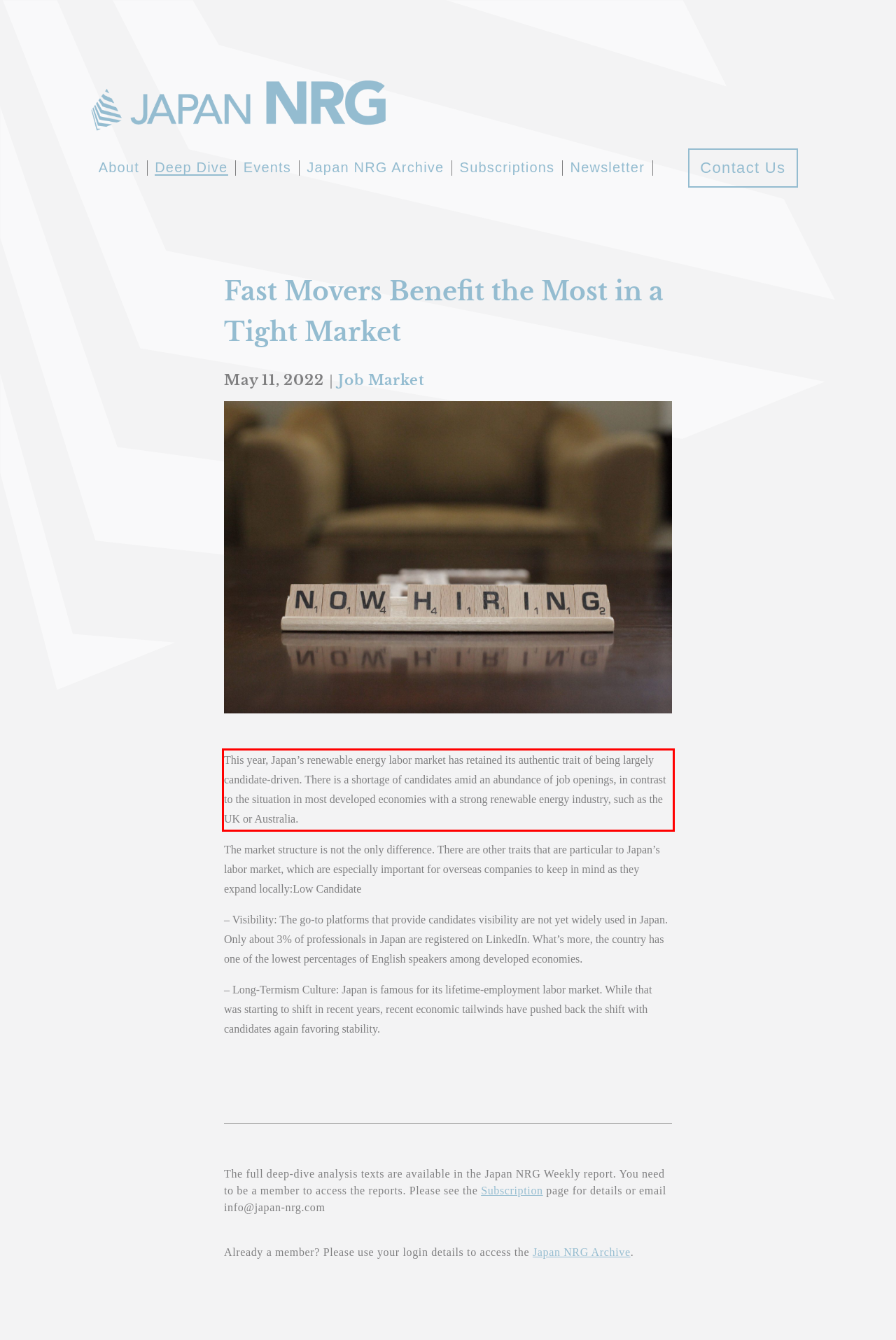You are provided with a screenshot of a webpage that includes a red bounding box. Extract and generate the text content found within the red bounding box.

This year, Japan’s renewable energy labor market has retained its authentic trait of being largely candidate-driven. There is a shortage of candidates amid an abundance of job openings, in contrast to the situation in most developed economies with a strong renewable energy industry, such as the UK or Australia.